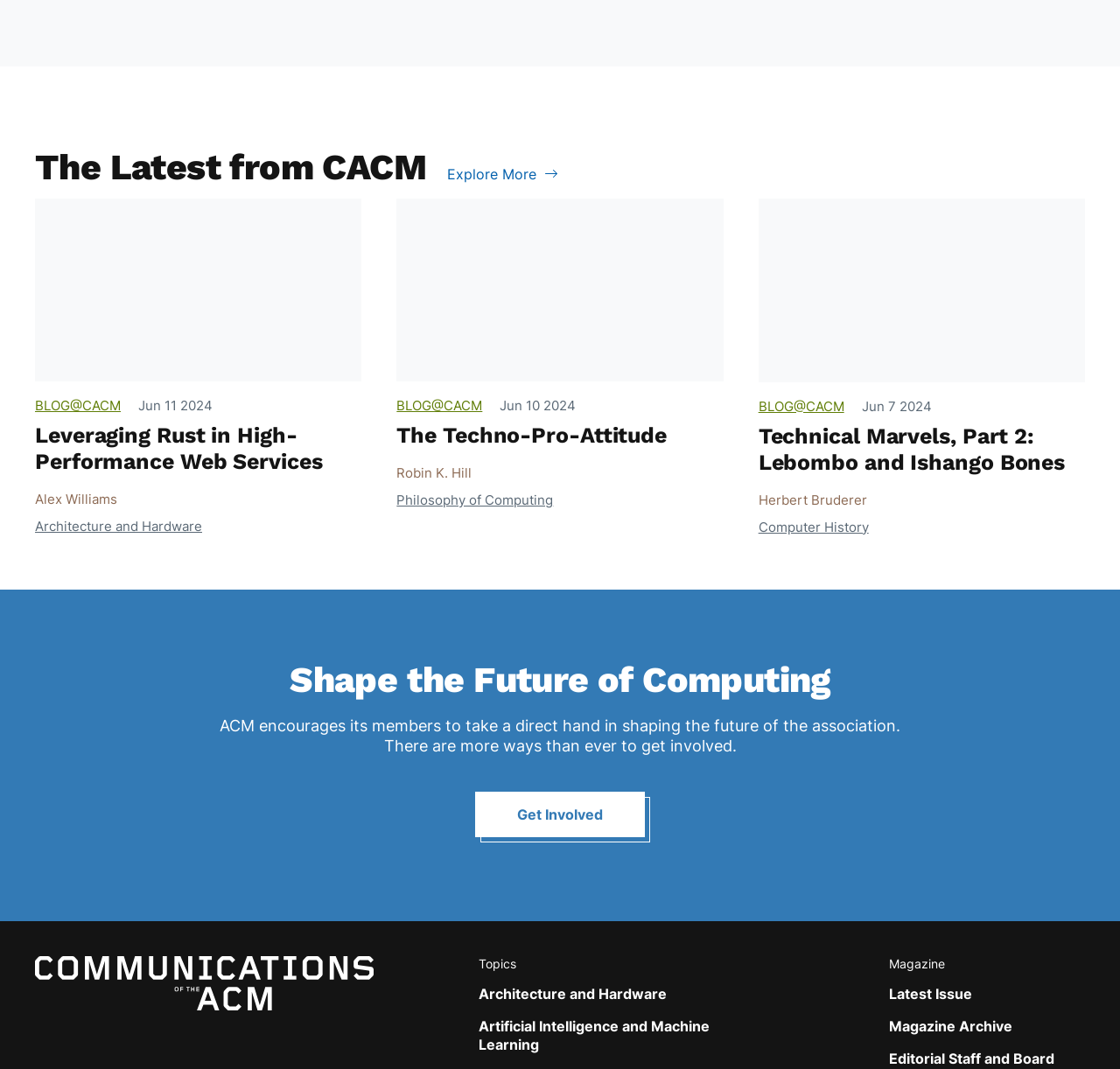What is the topic of the third article?
Look at the image and answer the question with a single word or phrase.

Computer History